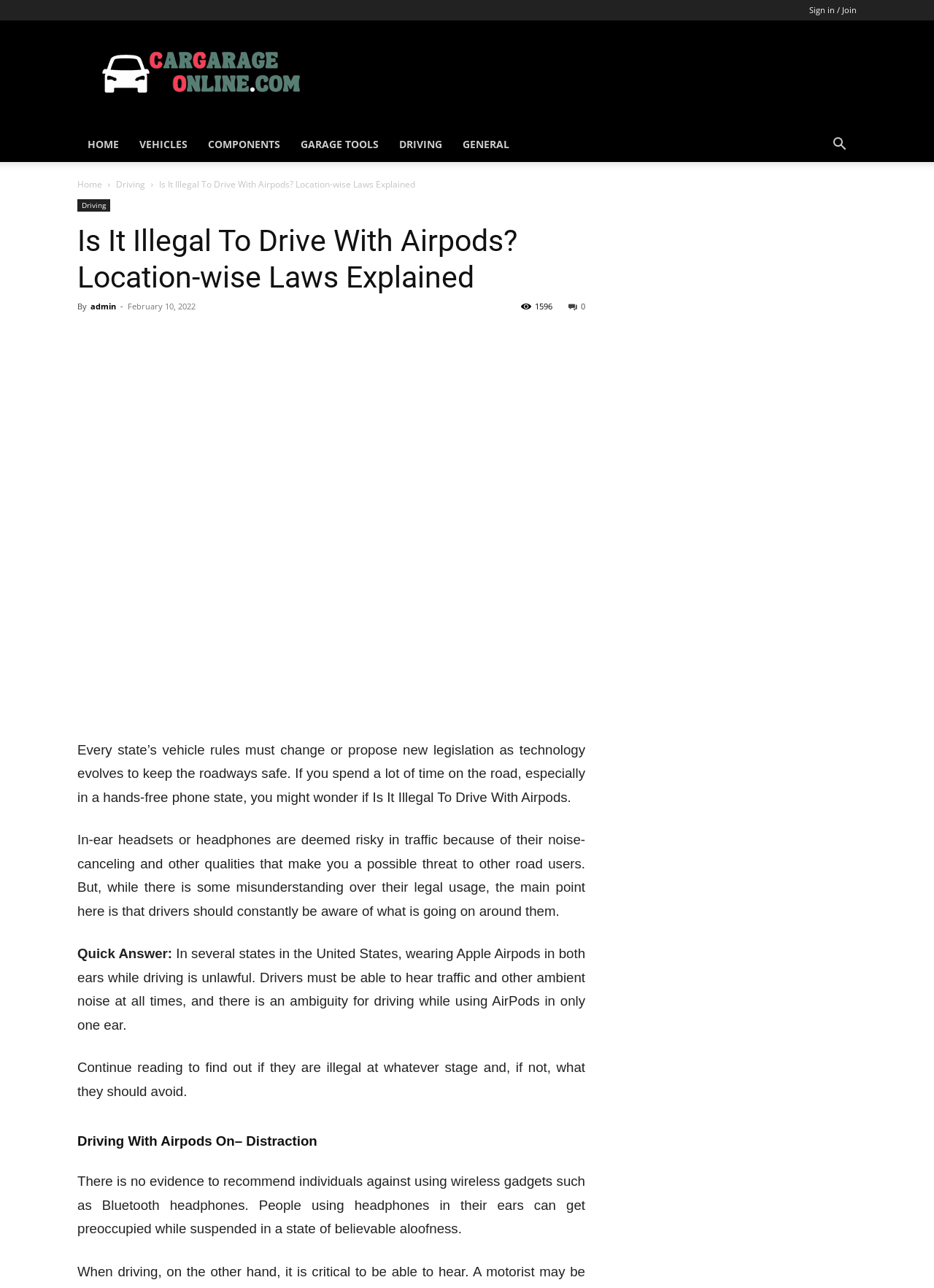Predict the bounding box coordinates of the UI element that matches this description: "admin". The coordinates should be in the format [left, top, right, bottom] with each value between 0 and 1.

[0.097, 0.233, 0.124, 0.242]